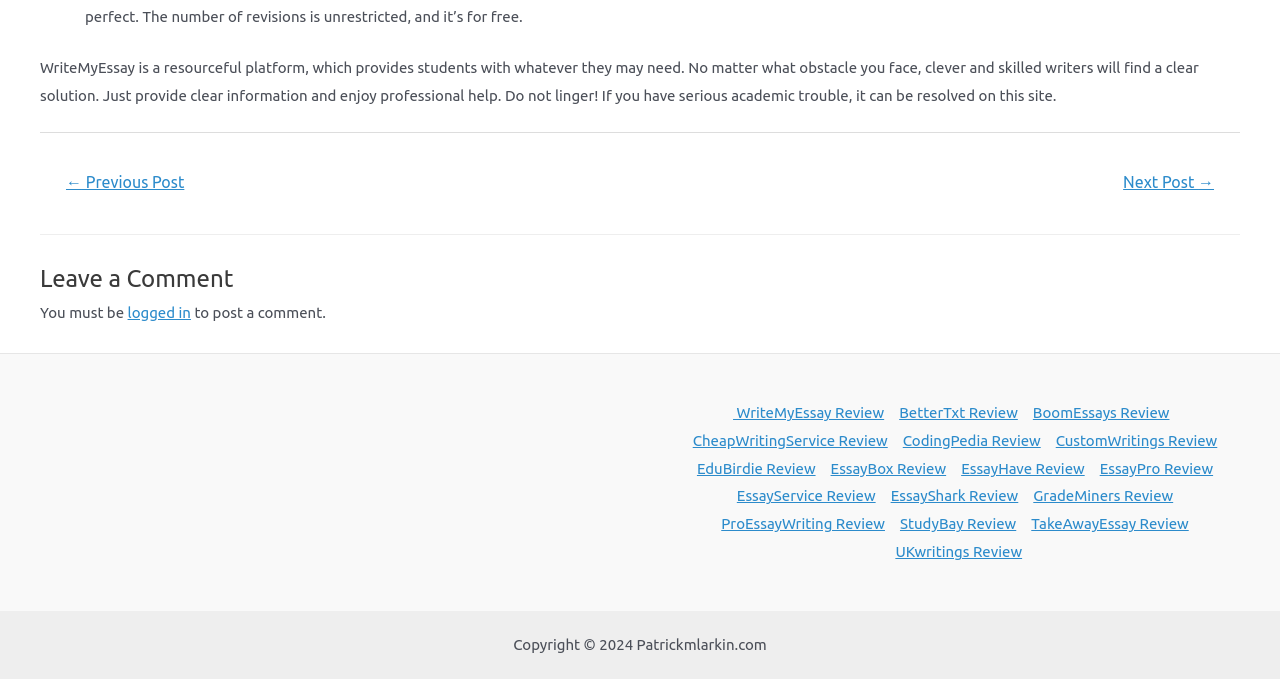Determine the bounding box coordinates of the clickable region to execute the instruction: "Click on 'EssayPro Review'". The coordinates should be four float numbers between 0 and 1, denoted as [left, top, right, bottom].

[0.853, 0.669, 0.954, 0.71]